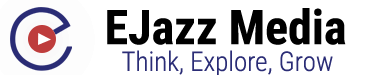Based on the image, provide a detailed and complete answer to the question: 
What is the typography style of 'EJazz Media'?

The prominent text 'EJazz Media' is presented in a bold, modern typography style, signifying a contemporary brand, which reflects the dynamic nature of EJazz Media.